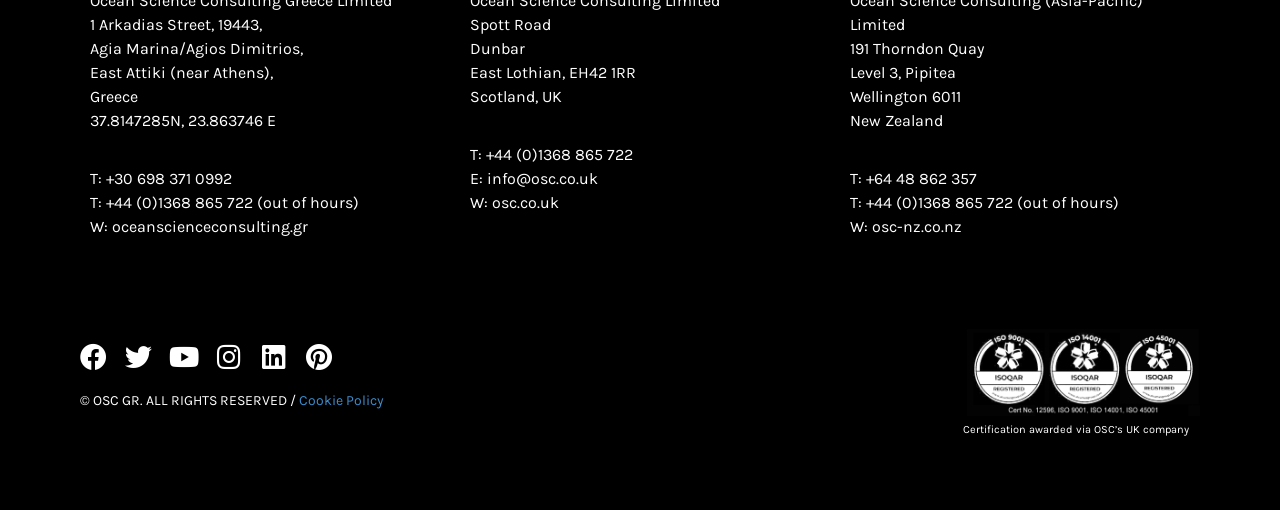Please specify the bounding box coordinates of the area that should be clicked to accomplish the following instruction: "Check the Facebook page of Oceanscience Consulting". The coordinates should consist of four float numbers between 0 and 1, i.e., [left, top, right, bottom].

[0.062, 0.673, 0.084, 0.726]